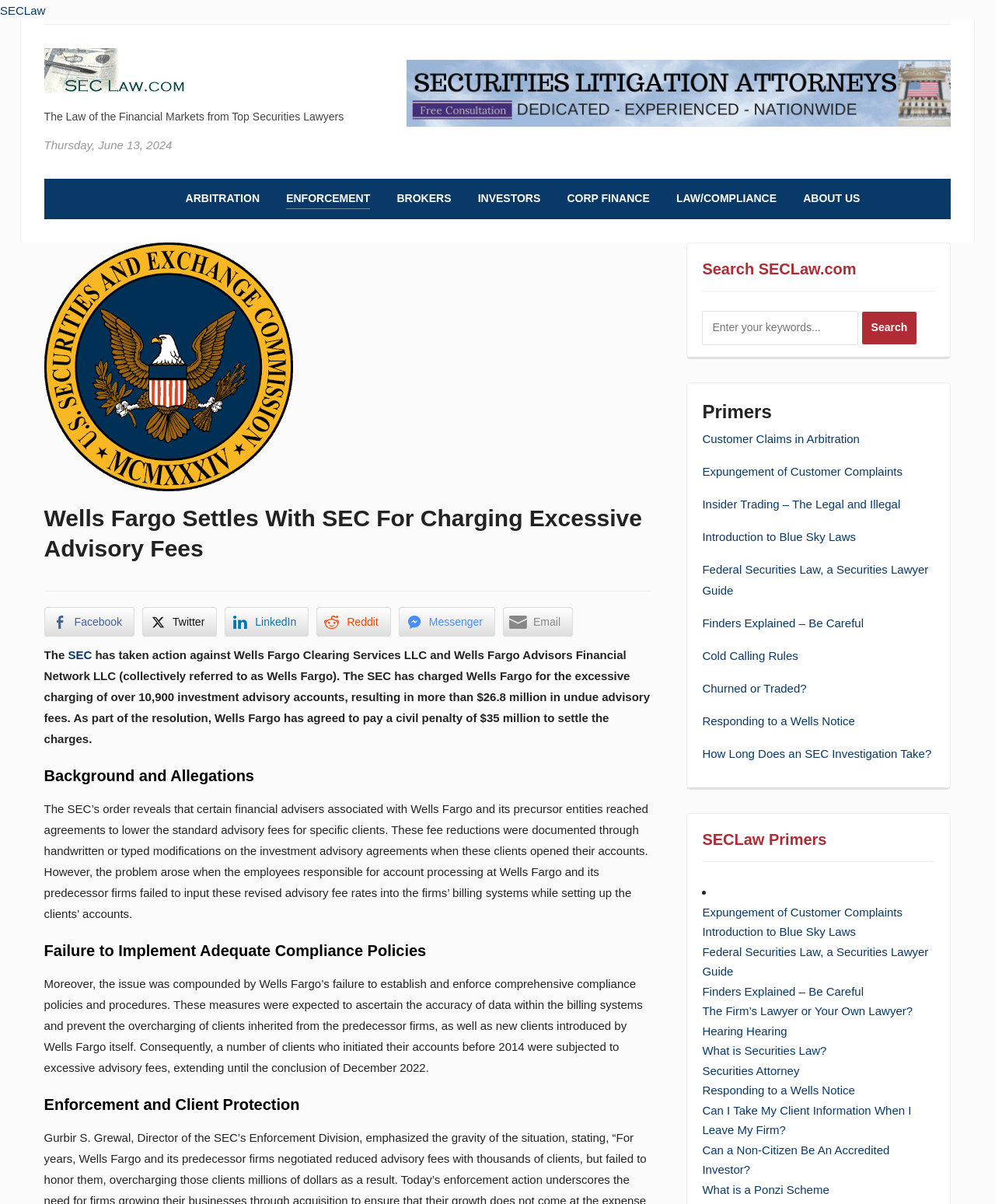Pinpoint the bounding box coordinates of the area that must be clicked to complete this instruction: "Share on Facebook".

[0.044, 0.504, 0.135, 0.529]